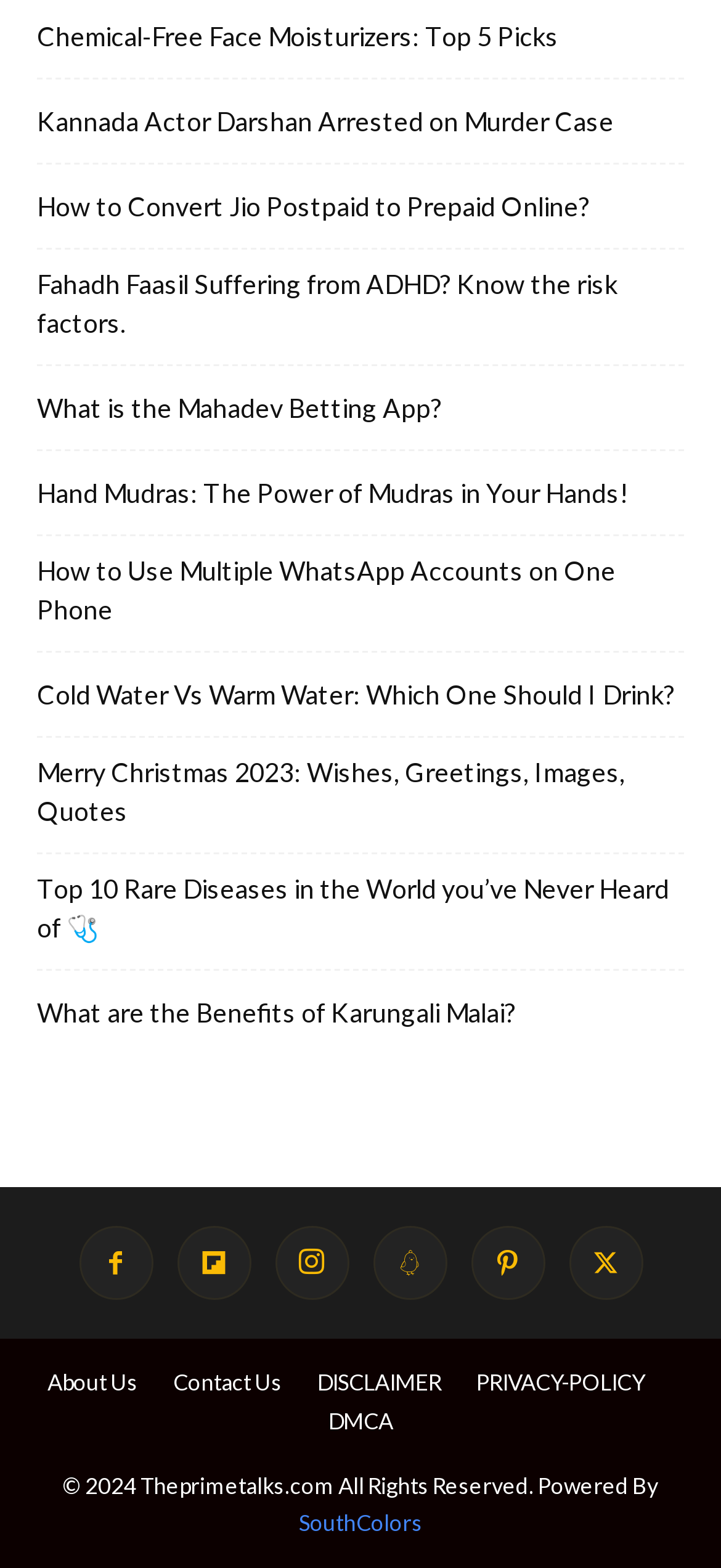Locate the bounding box coordinates of the area that needs to be clicked to fulfill the following instruction: "Go to SouthColors". The coordinates should be in the format of four float numbers between 0 and 1, namely [left, top, right, bottom].

[0.414, 0.962, 0.586, 0.98]